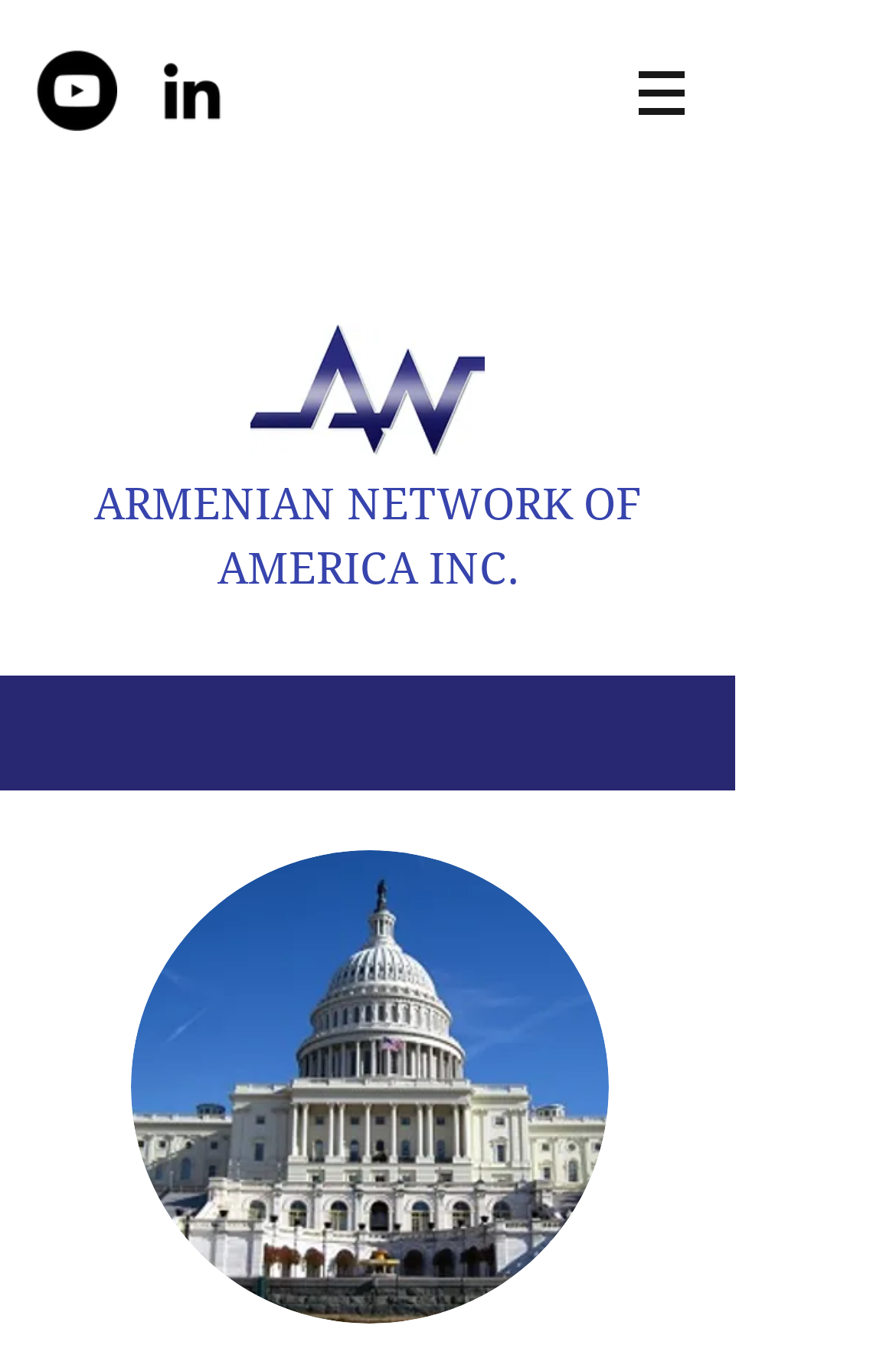What is the purpose of the button in the navigation menu?
Based on the screenshot, give a detailed explanation to answer the question.

The button in the navigation menu has a popup menu, which can be inferred from the 'hasPopup: menu' attribute in the button element.